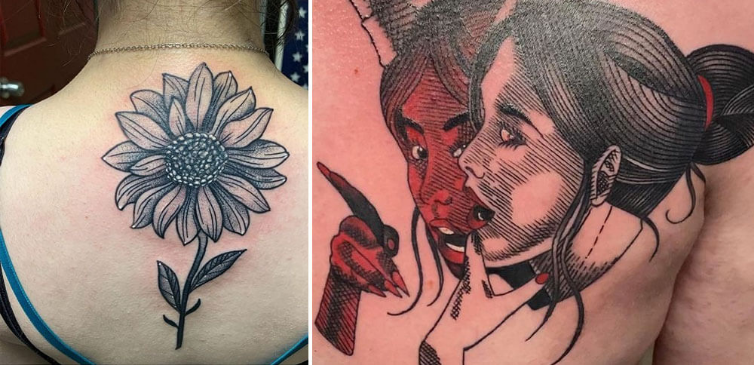Detail the scene shown in the image extensively.

This image showcases two stunning tattoos displayed on different individuals' skin. On the left, a beautifully detailed sunflower tattoo adorns the back of a person's shoulder, capturing the intricate shading and lifelike texture of the petals, which radiate outward around a prominent center. This design not only emphasizes nature's beauty but also symbolizes warmth and positivity.

On the right, a more complex tattoo features two female figures engaged in a contemplative pose. One figure, with distinct characteristics, appears to be whispering or sharing a secret, creating a sense of intimacy and depth. The use of red ink adds a striking contrast against the skin, enhancing the visual impact of the piece, while intricate line work helps convey emotions and expressions vividly.

These tattoos reflect personal stories and artistic expression, showcasing the skill of the tattoo artists involved. The left design embodies simplicity and elegance, while the right one delves into narrative storytelling through art. Both tattoos exemplify the diverse aesthetic appeal and significance that body art can hold.